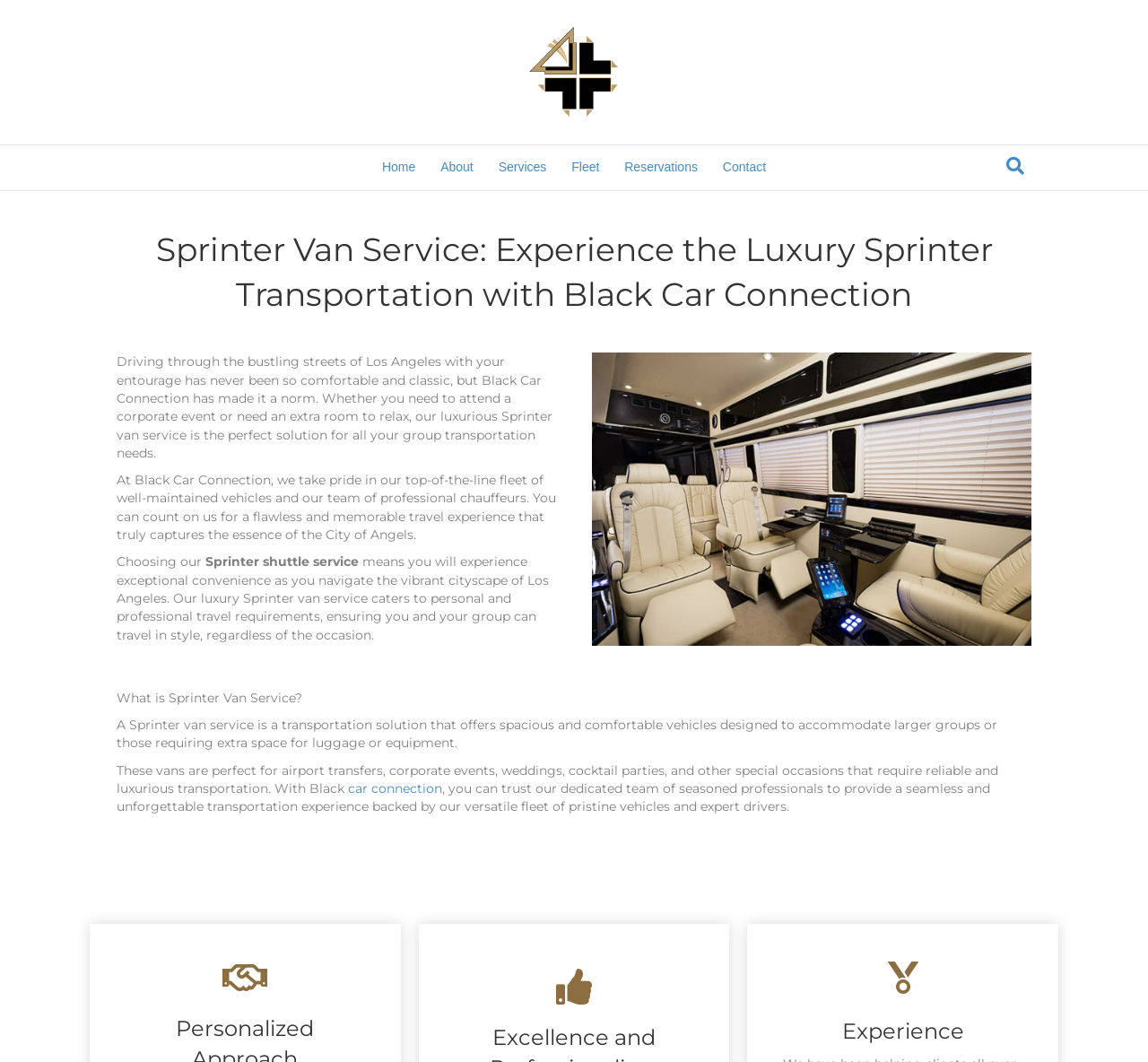What type of vehicles are used for the Sprinter Van Service?
Using the image as a reference, answer the question in detail.

The webpage mentions that the Sprinter Van Service uses luxurious Sprinter vans that are well-maintained and equipped with amenities, providing a comfortable and stylish transportation experience.